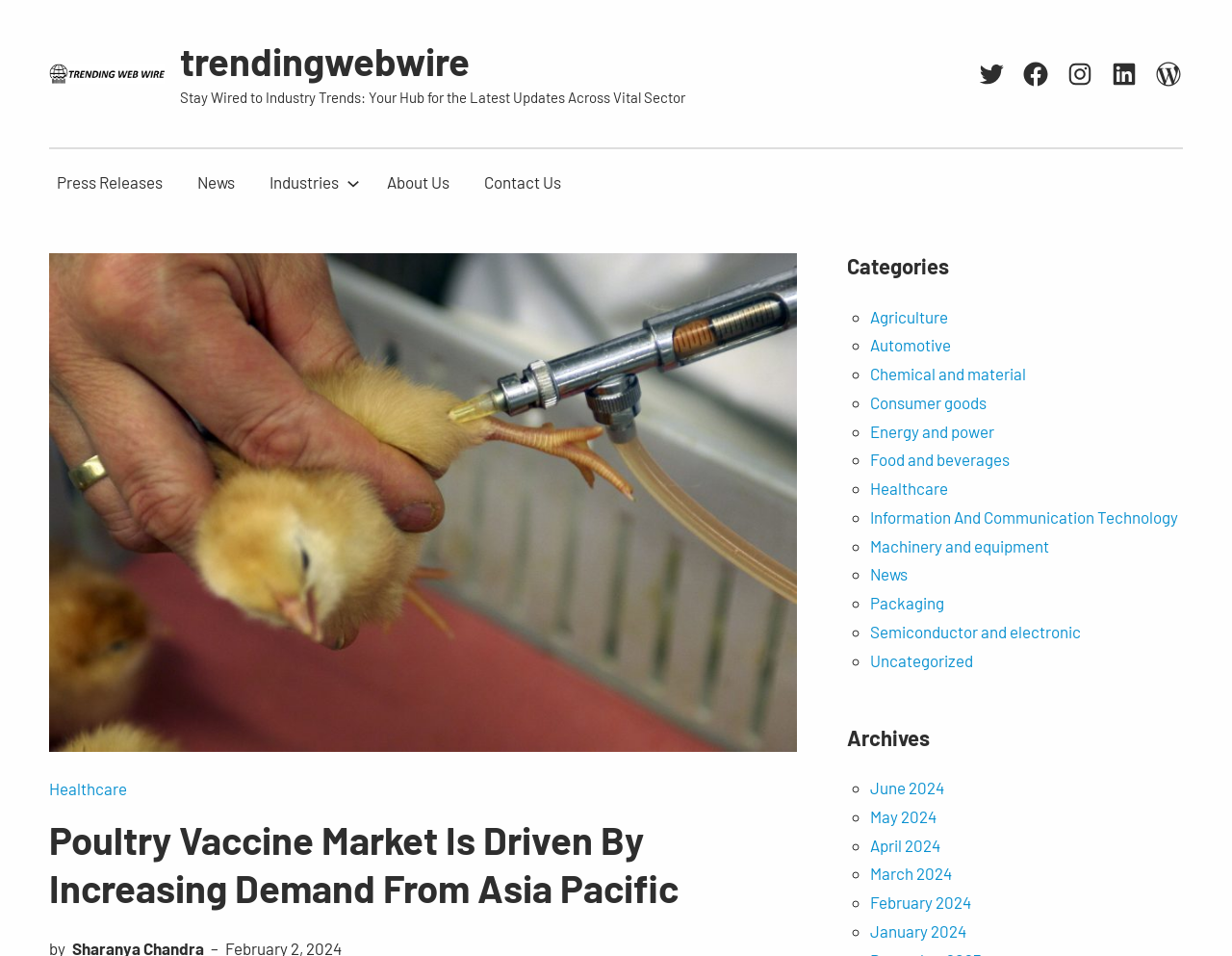Please identify the bounding box coordinates of the region to click in order to complete the given instruction: "Read about Poultry Vaccine Market". The coordinates should be four float numbers between 0 and 1, i.e., [left, top, right, bottom].

[0.04, 0.265, 0.647, 0.787]